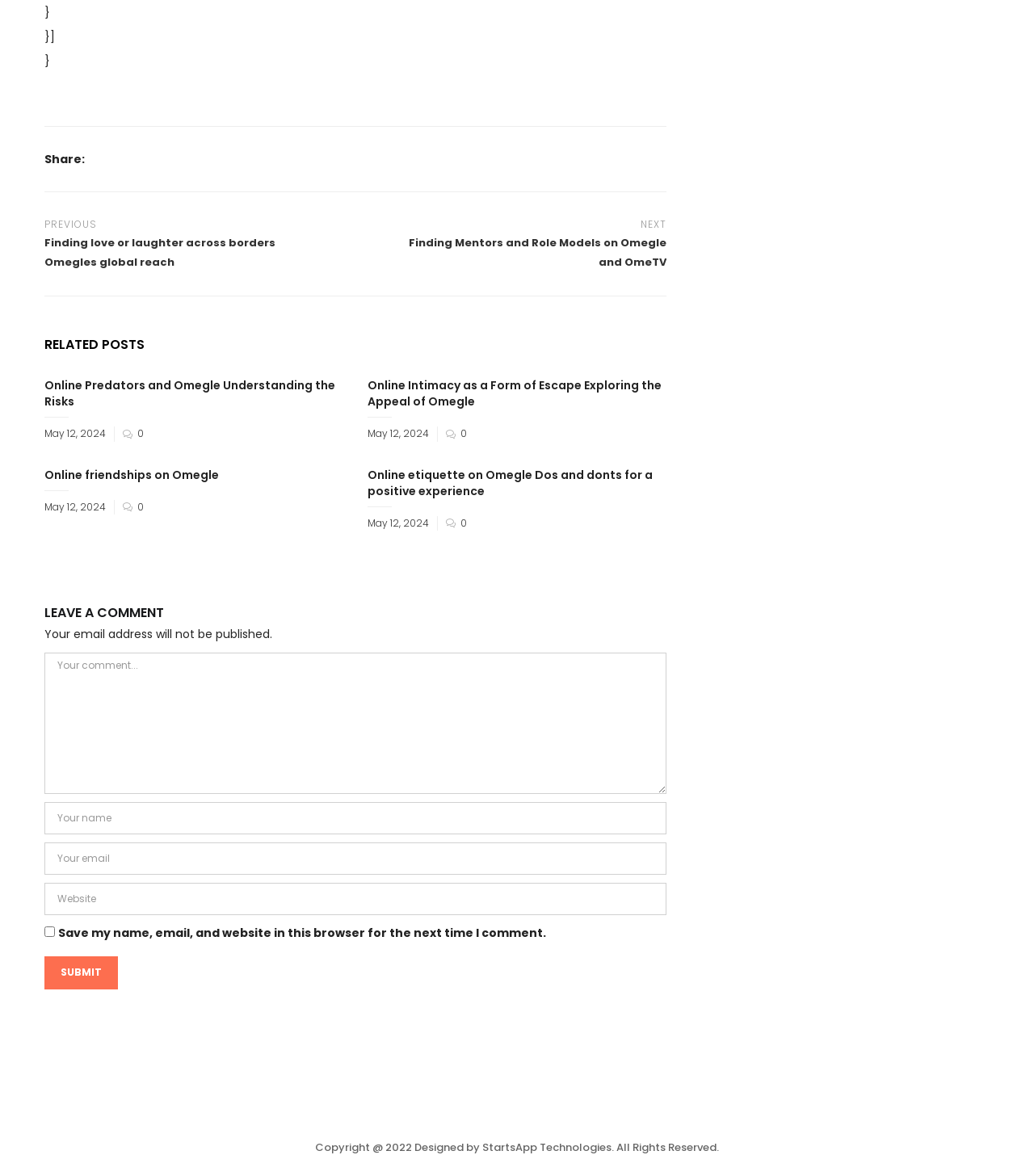Identify the bounding box coordinates of the section that should be clicked to achieve the task described: "Click on the 'Online Predators and Omegle Understanding the Risks' link".

[0.043, 0.321, 0.324, 0.349]